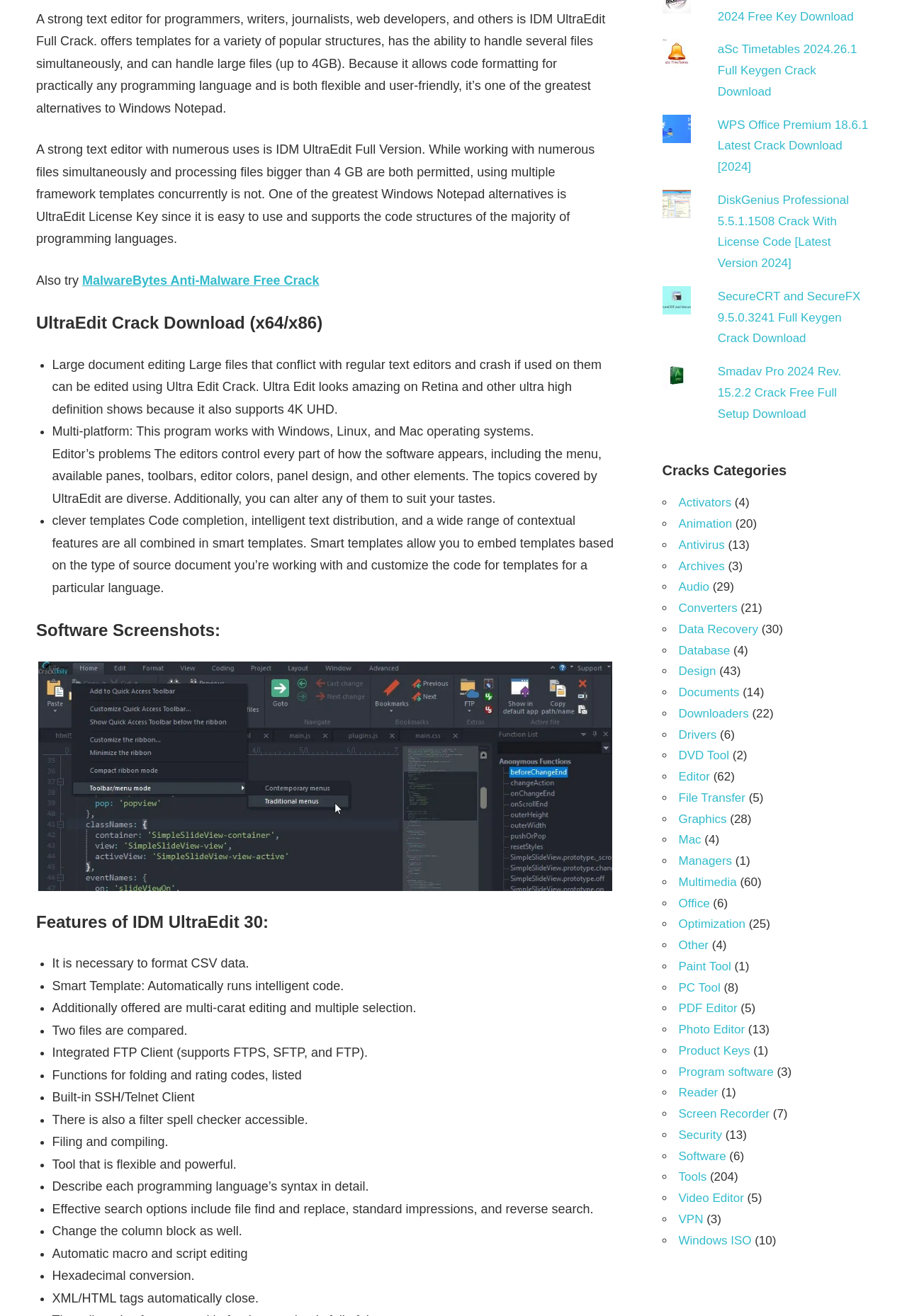What is the function of smart templates in IDM UltraEdit?
Look at the image and answer the question using a single word or phrase.

code completion